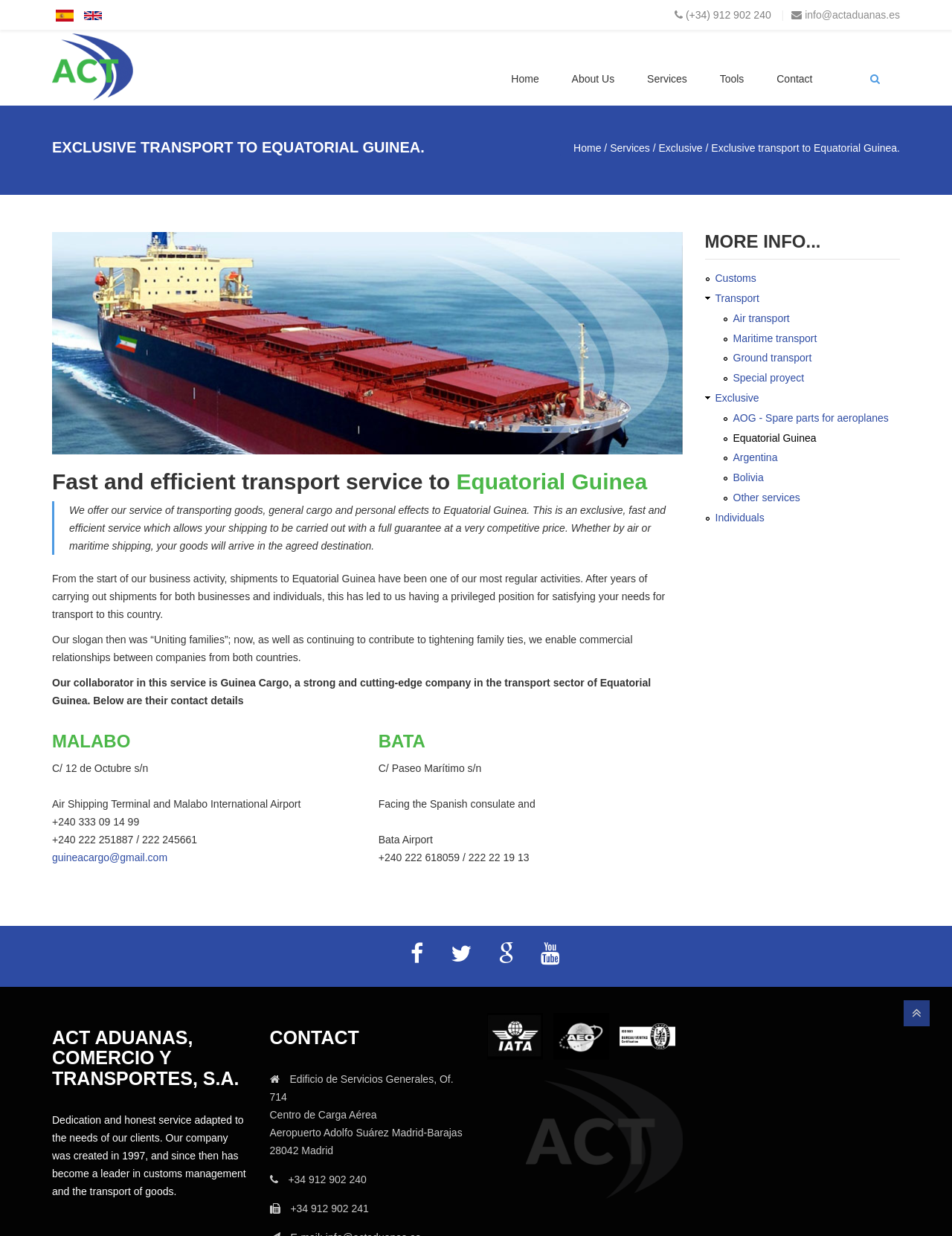Please find the bounding box coordinates of the element that must be clicked to perform the given instruction: "Contact Act Aduanas, Comercio y Transportes". The coordinates should be four float numbers from 0 to 1, i.e., [left, top, right, bottom].

[0.8, 0.042, 0.869, 0.085]